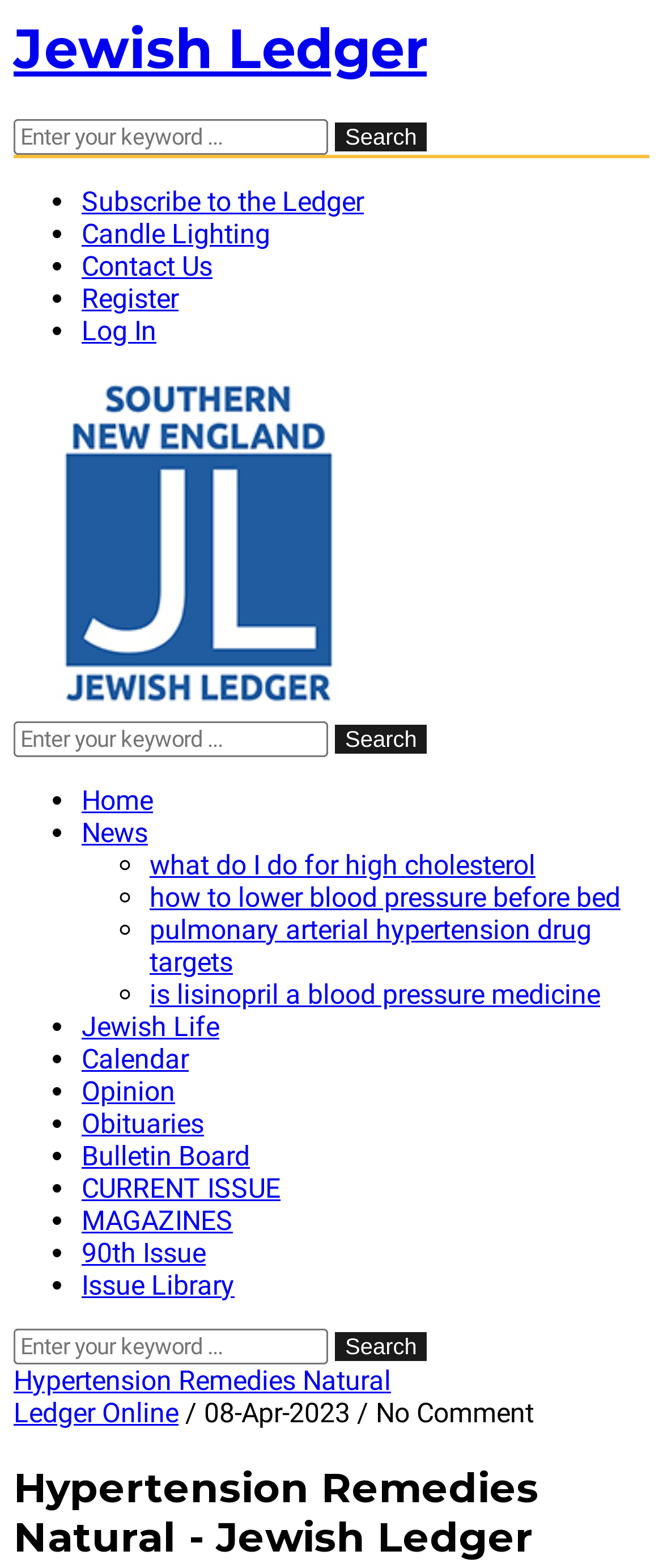Bounding box coordinates are specified in the format (top-left x, top-left y, bottom-right x, bottom-right y). All values are floating point numbers bounded between 0 and 1. Please provide the bounding box coordinate of the region this sentence describes: Opinion

[0.123, 0.686, 0.264, 0.706]